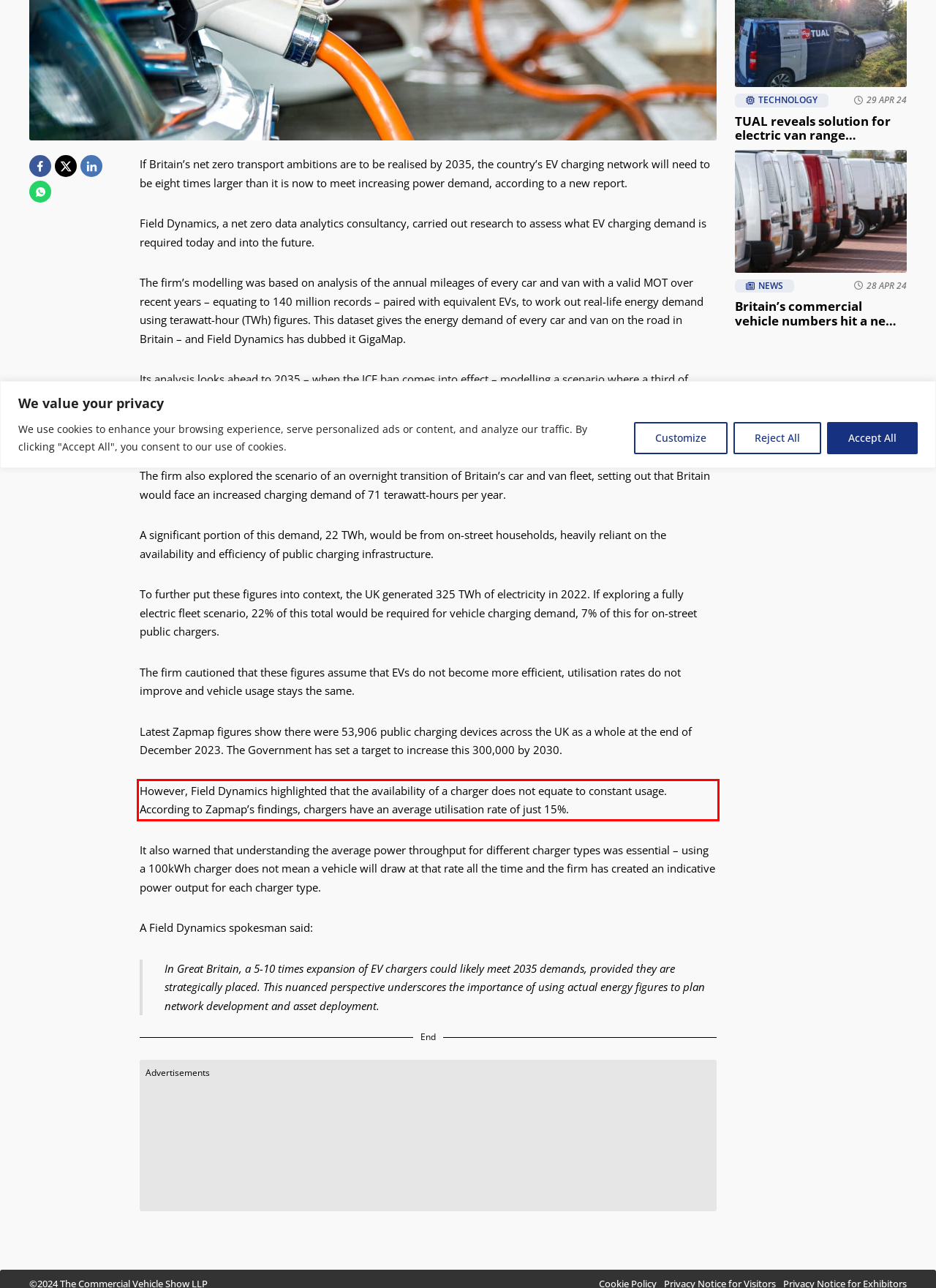Please perform OCR on the text within the red rectangle in the webpage screenshot and return the text content.

However, Field Dynamics highlighted that the availability of a charger does not equate to constant usage. According to Zapmap’s findings, chargers have an average utilisation rate of just 15%.